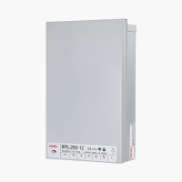Give a one-word or one-phrase response to the question: 
What is the material of the enclosure?

Metal